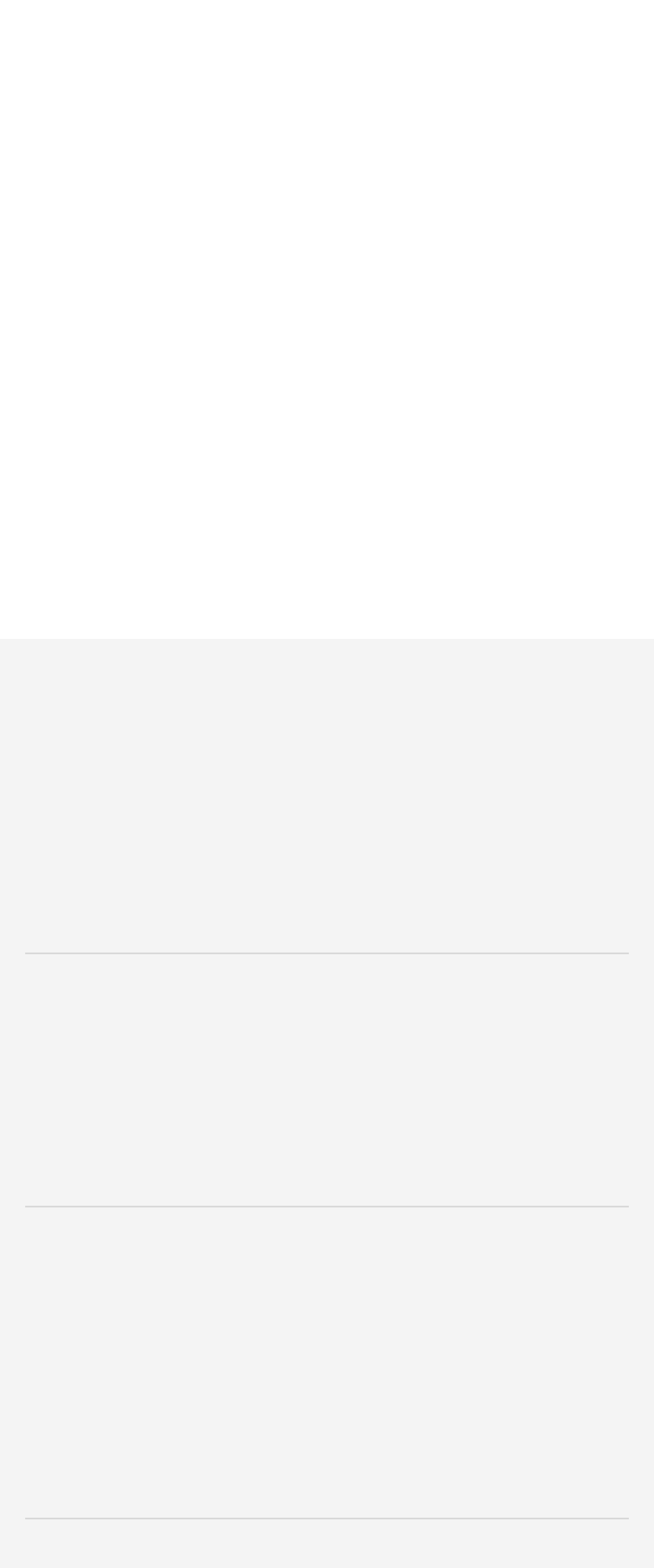Could you find the bounding box coordinates of the clickable area to complete this instruction: "Click on FEATURES"?

[0.038, 0.041, 0.962, 0.086]